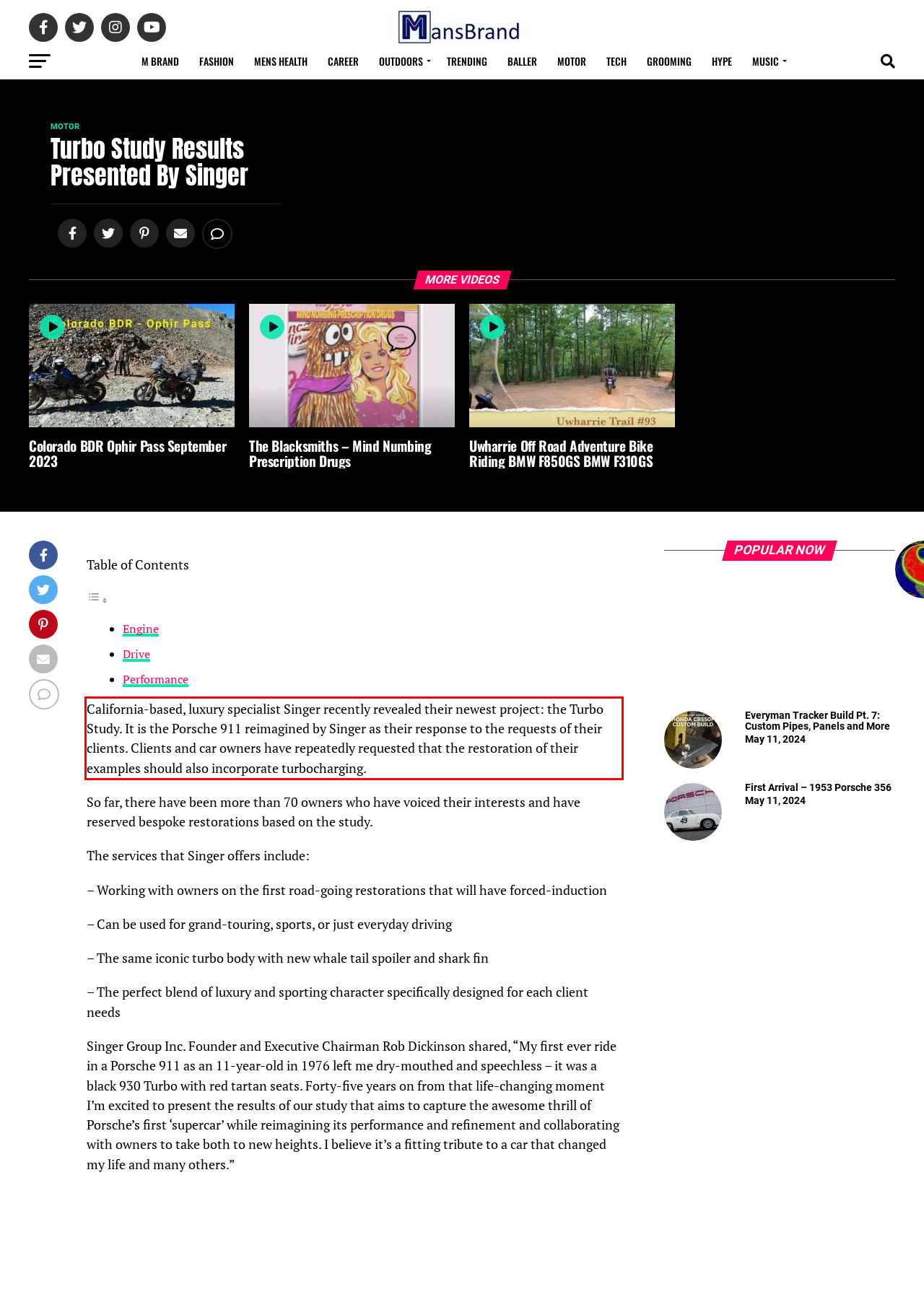You are given a webpage screenshot with a red bounding box around a UI element. Extract and generate the text inside this red bounding box.

California-based, luxury specialist Singer recently revealed their newest project: the Turbo Study. It is the Porsche 911 reimagined by Singer as their response to the requests of their clients. Clients and car owners have repeatedly requested that the restoration of their examples should also incorporate turbocharging.